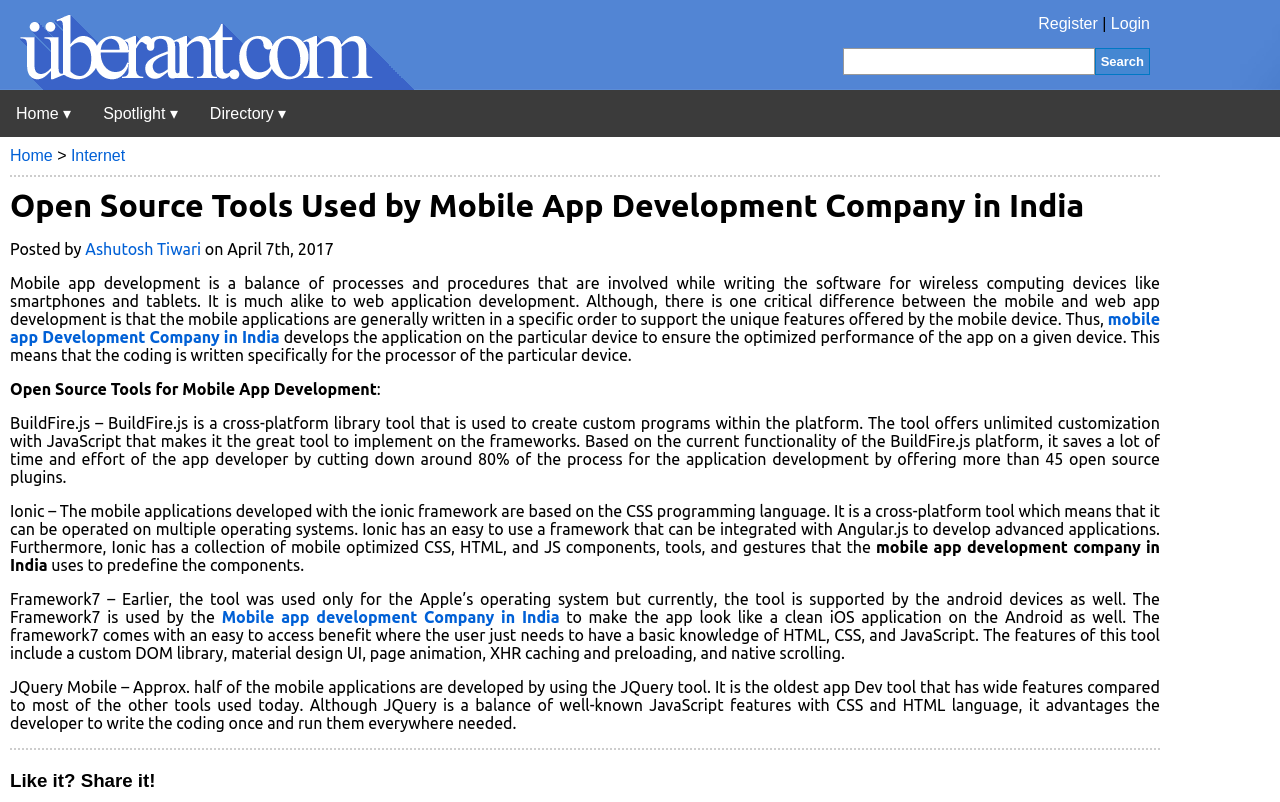Calculate the bounding box coordinates for the UI element based on the following description: "Spotlight ▾". Ensure the coordinates are four float numbers between 0 and 1, i.e., [left, top, right, bottom].

[0.081, 0.131, 0.139, 0.152]